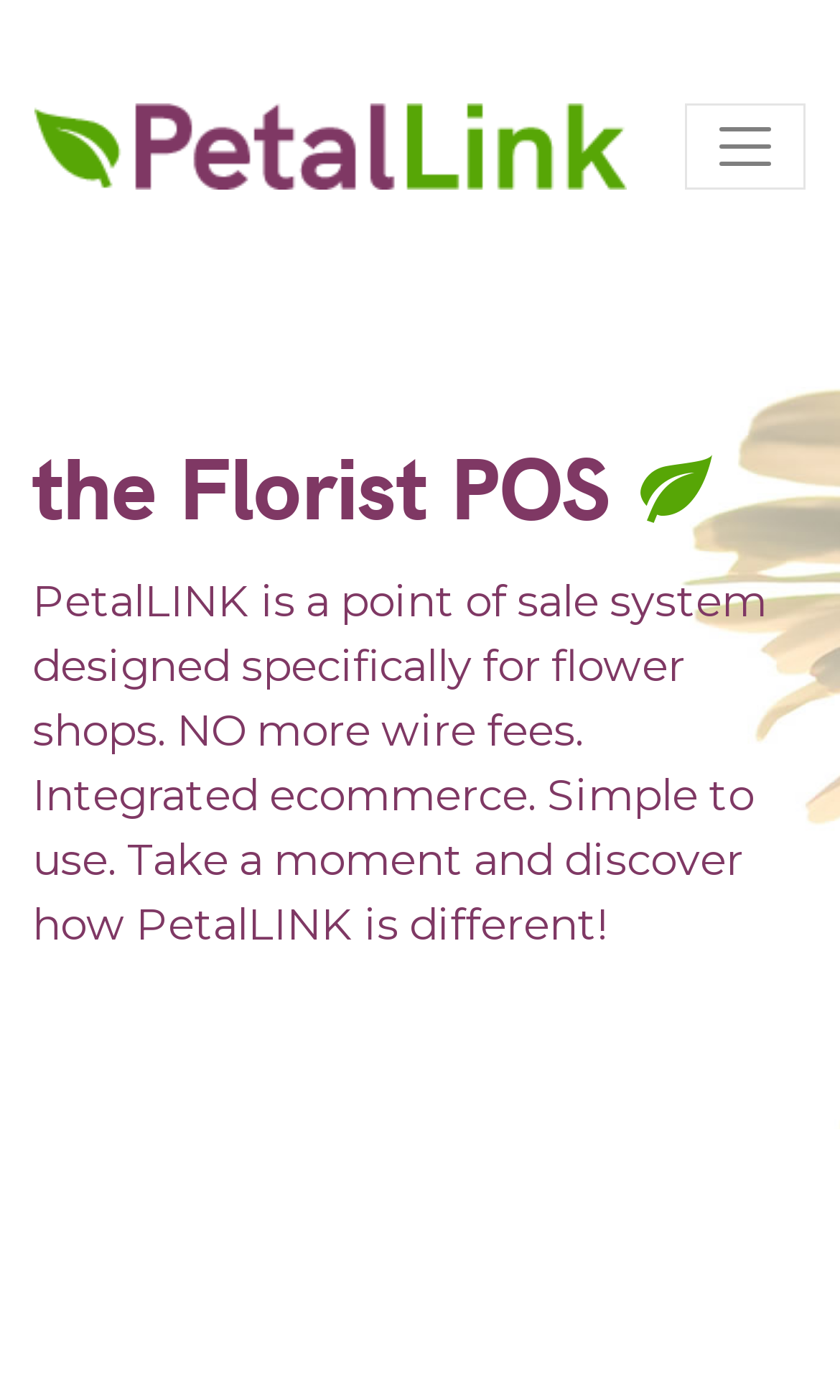Identify the bounding box for the UI element that is described as follows: "This Week in the World".

None